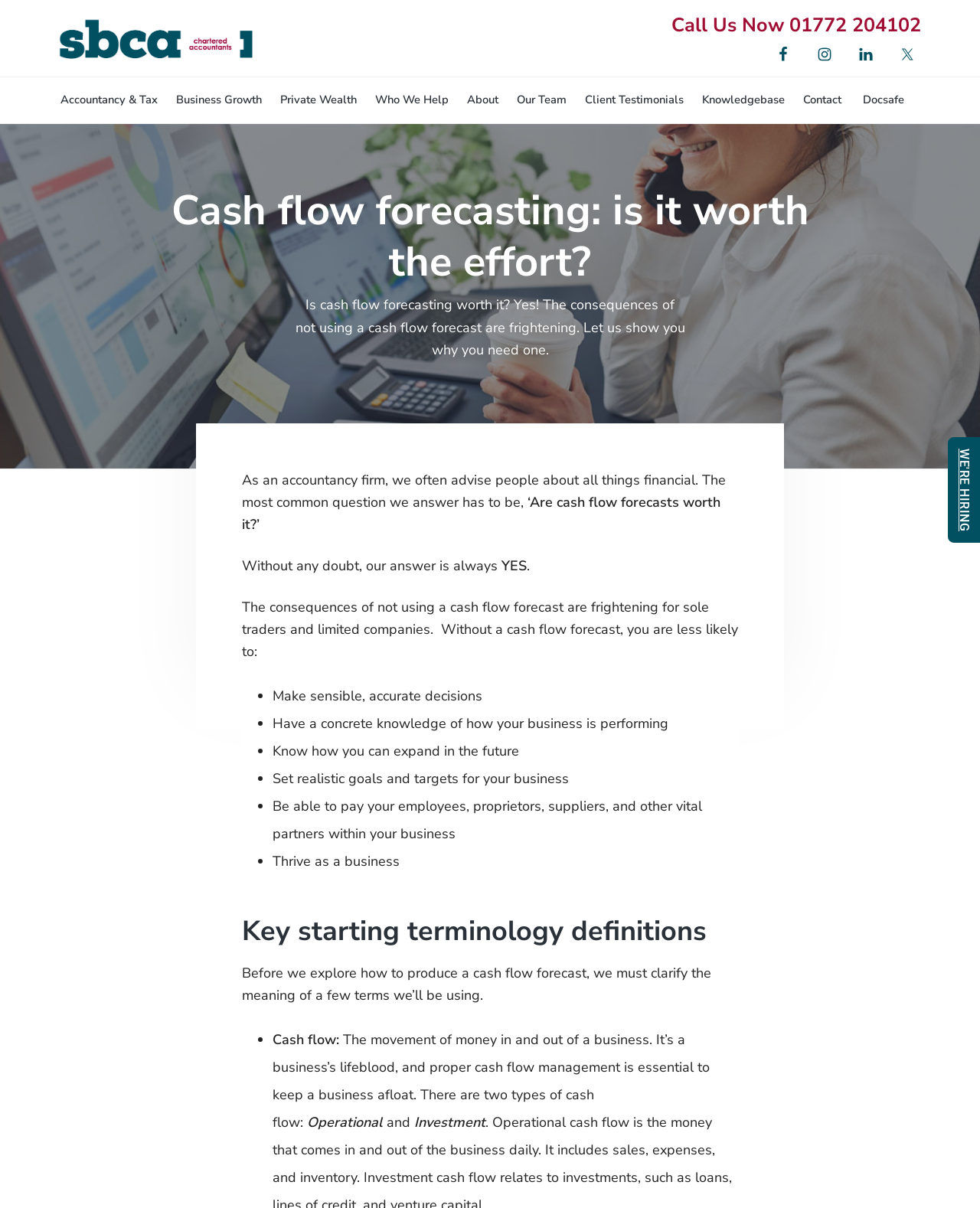Using the information in the image, give a comprehensive answer to the question: 
What is the phone number to call for assistance?

I found the answer by looking at the top-right corner of the webpage, where a 'Call Us Now' heading is displayed with a phone number below it. The phone number is 01772 204102.